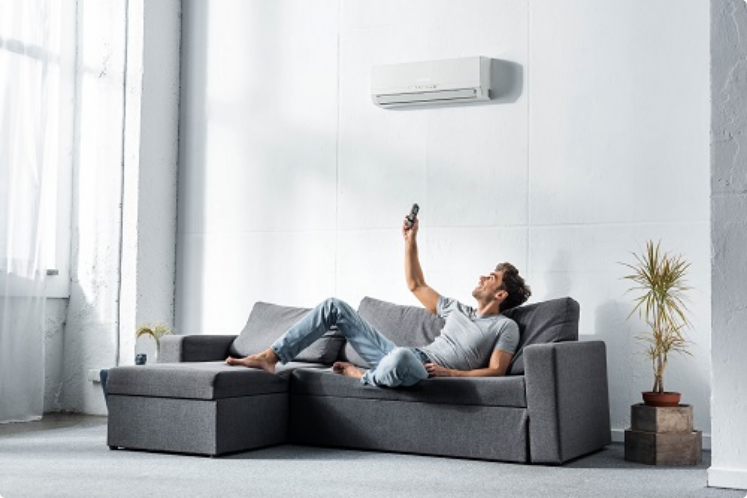Provide an extensive narrative of what is shown in the image.

In a modern living room, a relaxed individual lounges on a contemporary gray sectional sofa, comfortably positioned against a pristine white wall. Wearing casual attire, he holds a remote control aloft, seemingly adjusting the air conditioning unit mounted above him. Bathed in natural light filtering through a nearby window, the space is also adorned with a potted plant, adding a touch of greenery. This scene succinctly captures the essence of comfort and convenience provided by air conditioning in everyday life, highlighting its importance, especially during warmer months. The atmosphere suggests a tranquil retreat, where technology meets relaxation.